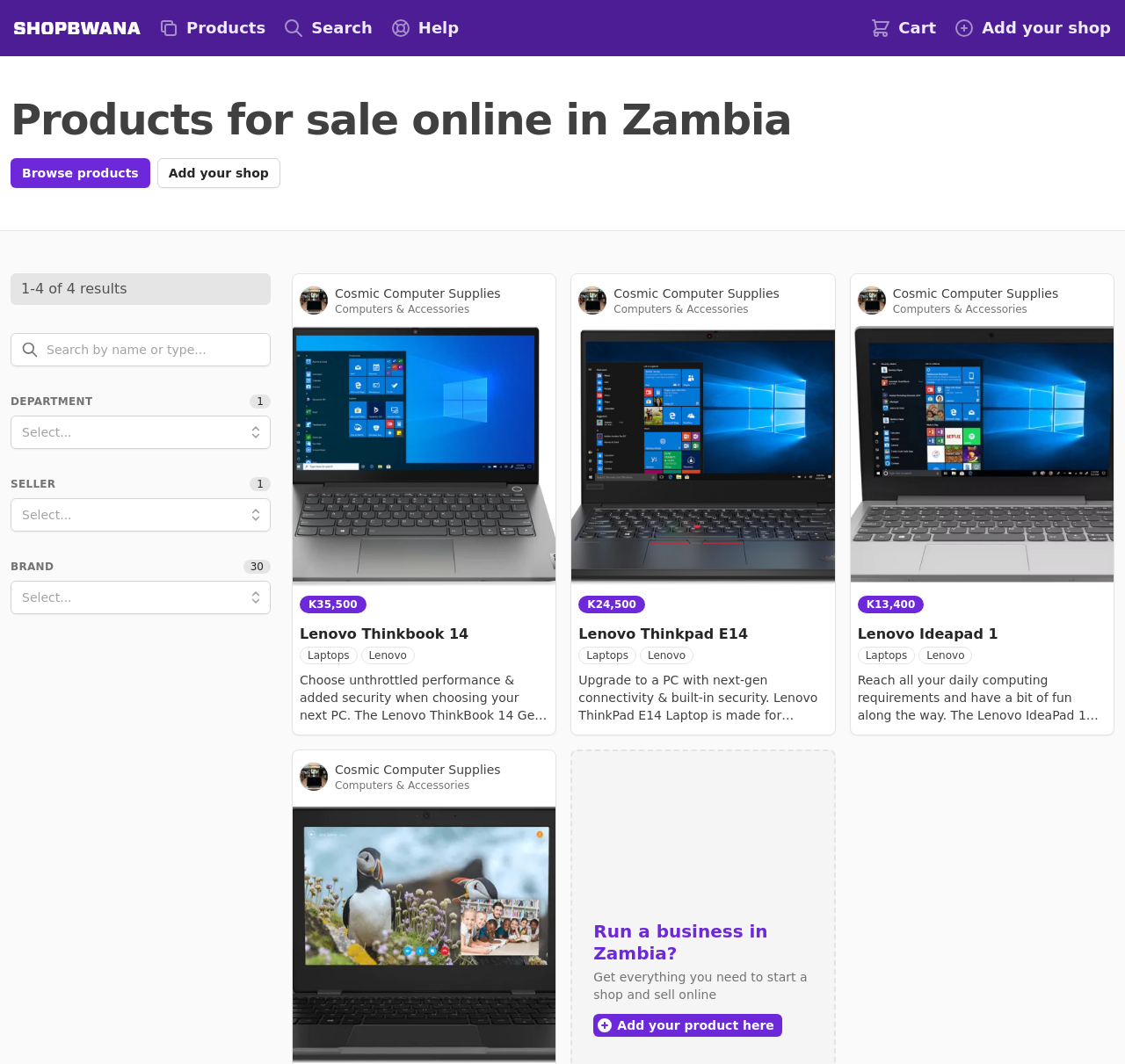What is the name of the shop that sells Lenovo Thinkbook 14?
Could you please answer the question thoroughly and with as much detail as possible?

I found the answer by looking at the link 'Cosmic Computer Supplies' which is next to the image of Lenovo Thinkbook 14. This link is likely to be the seller of the product.